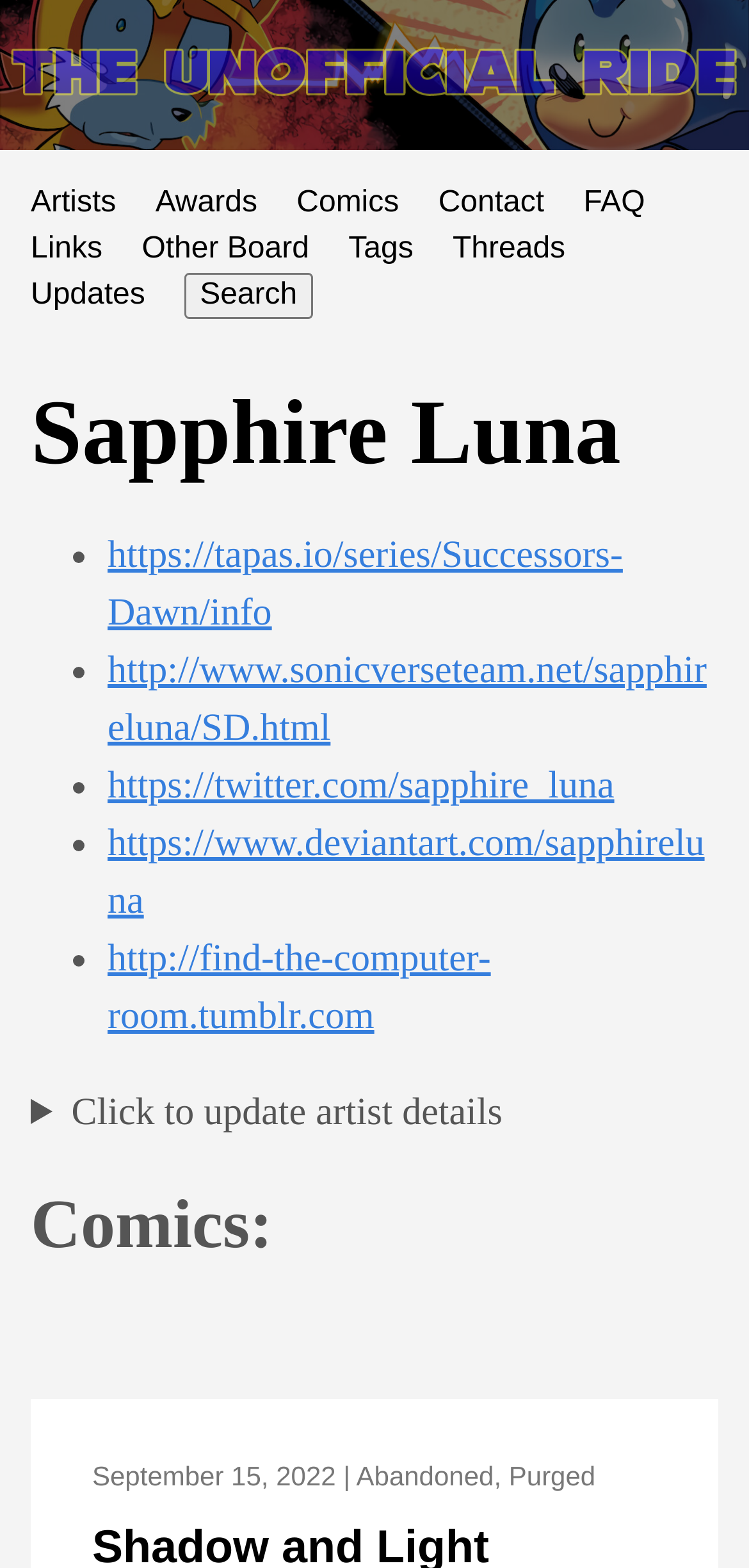Locate the bounding box coordinates of the clickable part needed for the task: "Read the article about 5 Reasons to Partner with a Master Entrepreneur to Build Passive Income".

None